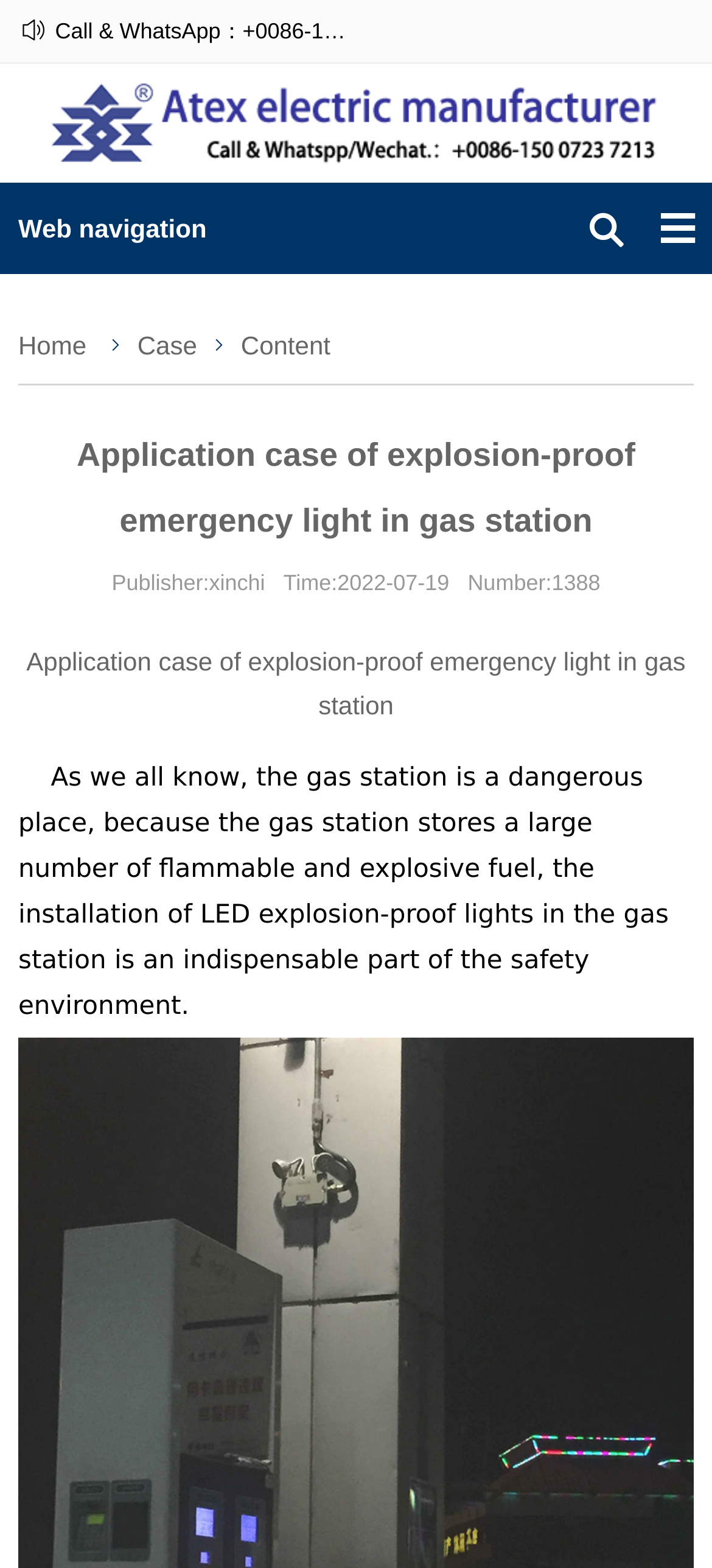Locate the bounding box coordinates of the clickable area to execute the instruction: "Click the navigation button". Provide the coordinates as four float numbers between 0 and 1, represented as [left, top, right, bottom].

[0.928, 0.117, 0.974, 0.175]